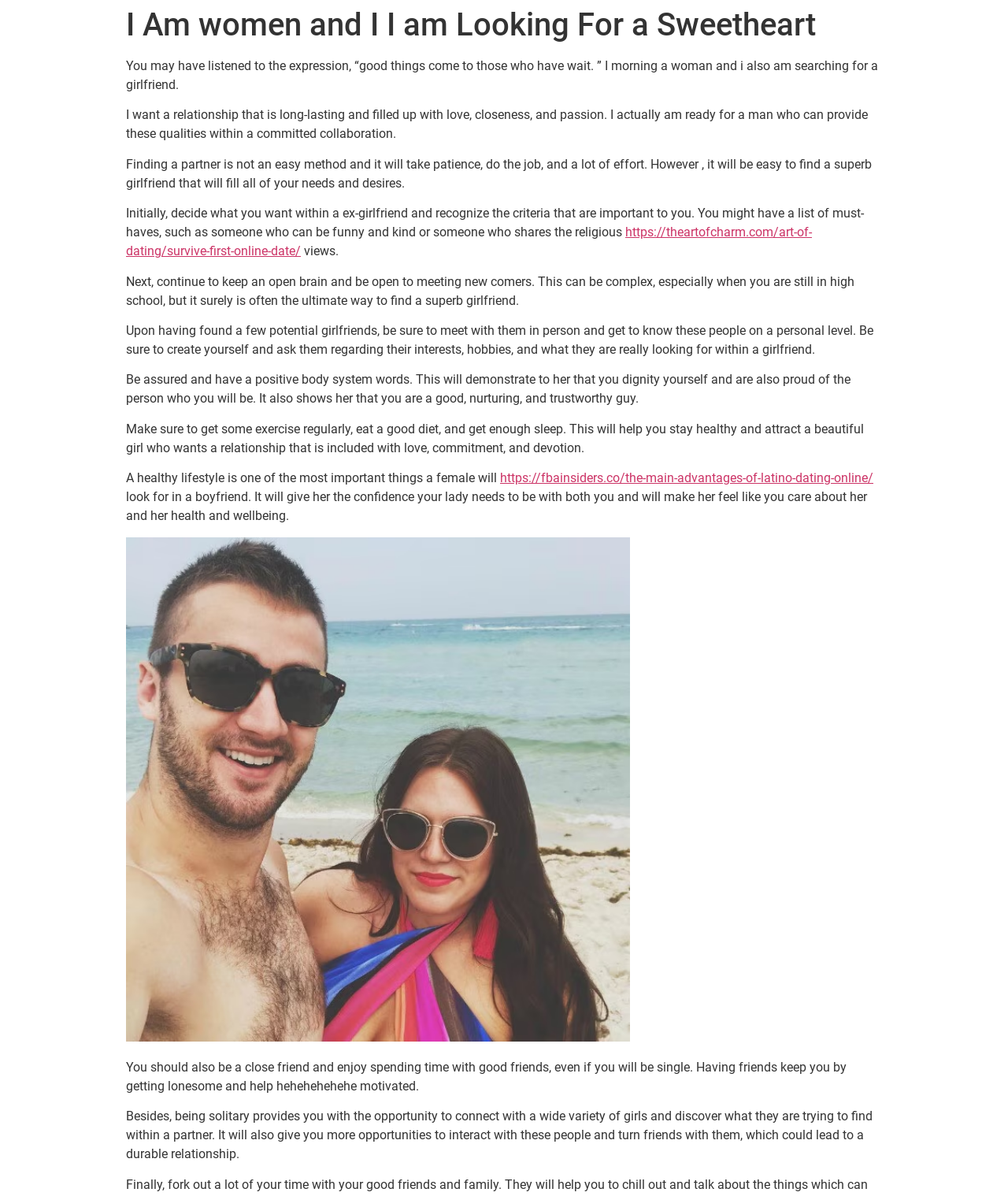How many links are there in the article?
Examine the screenshot and reply with a single word or phrase.

3